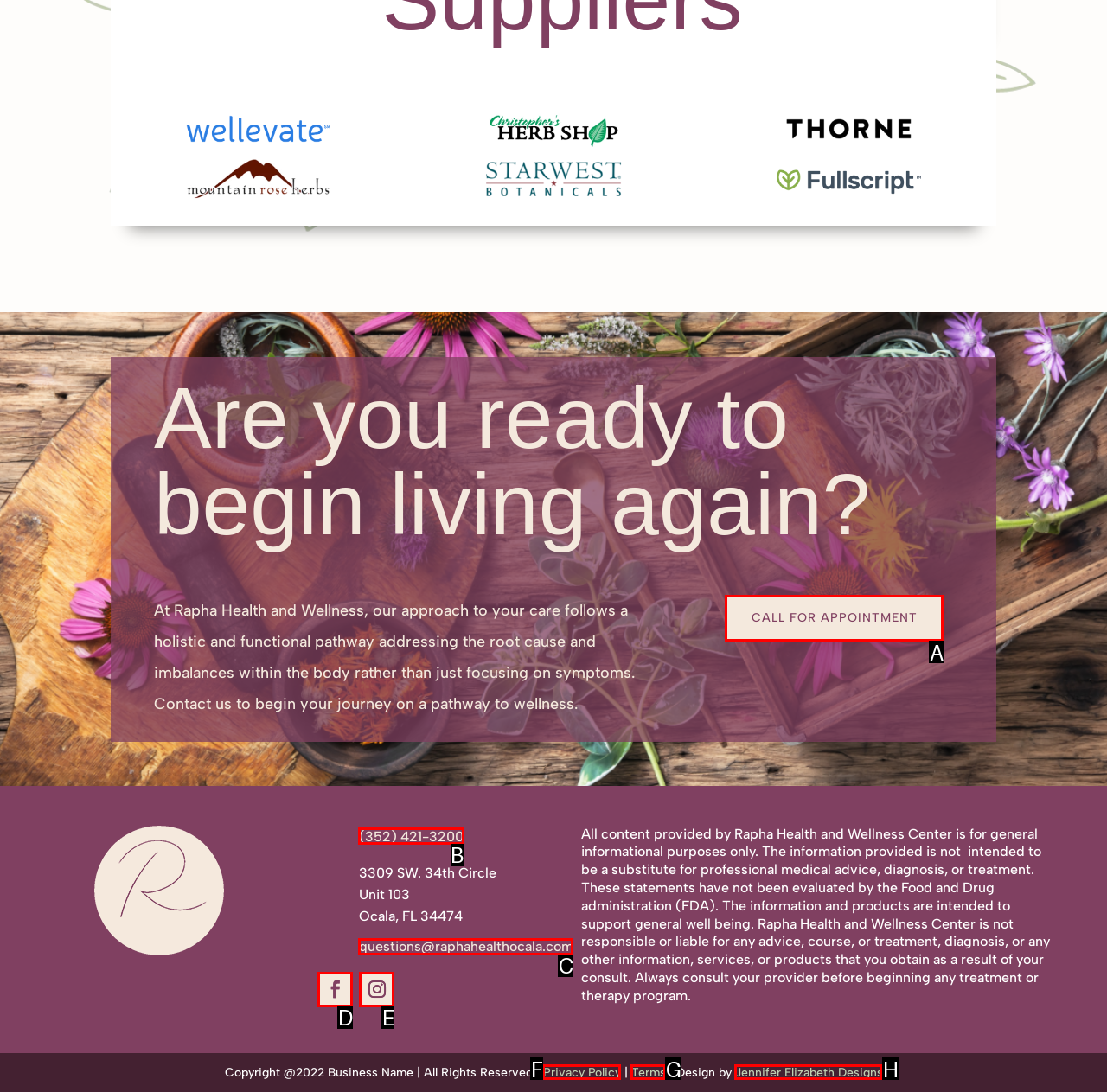What option should I click on to execute the task: Contact us through phone number? Give the letter from the available choices.

B